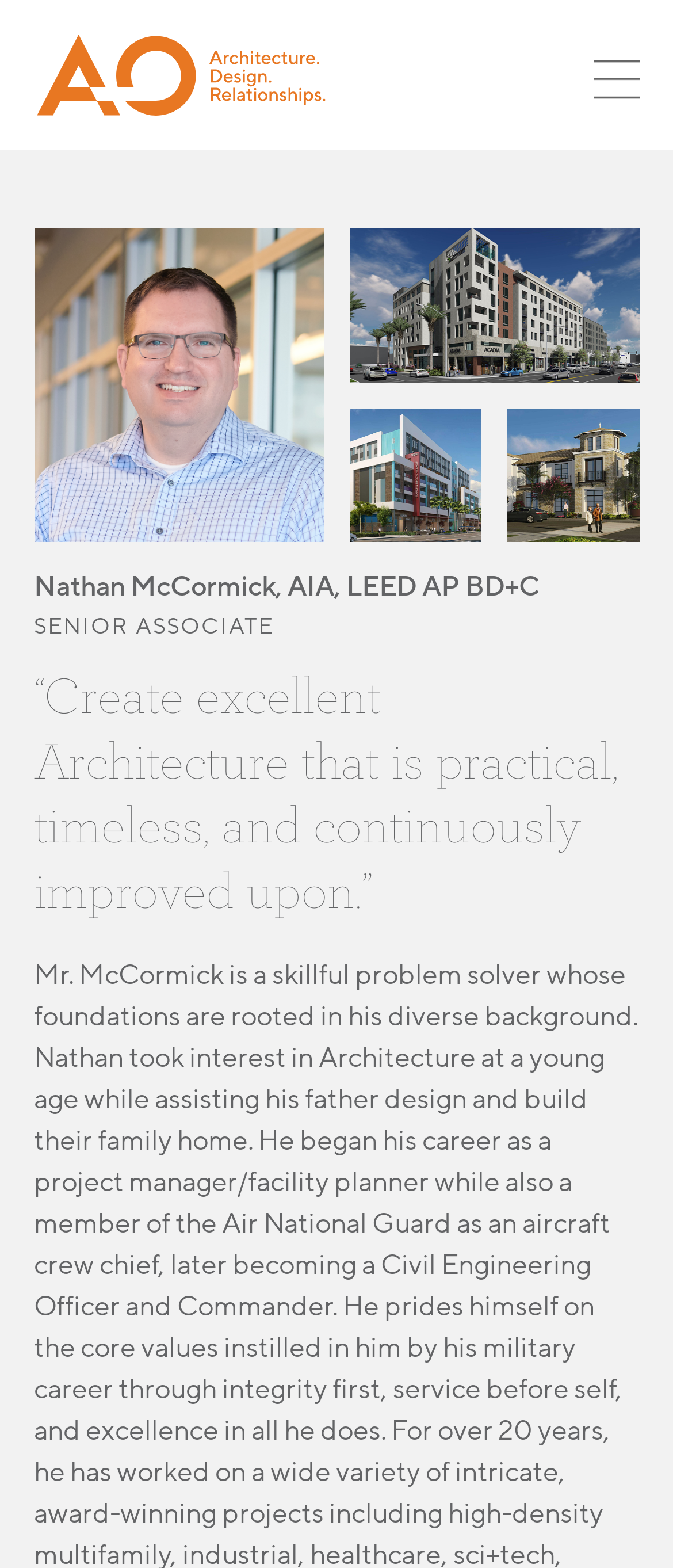Pinpoint the bounding box coordinates of the element you need to click to execute the following instruction: "Click the Architects Orange link". The bounding box should be represented by four float numbers between 0 and 1, in the format [left, top, right, bottom].

[0.05, 0.022, 0.486, 0.074]